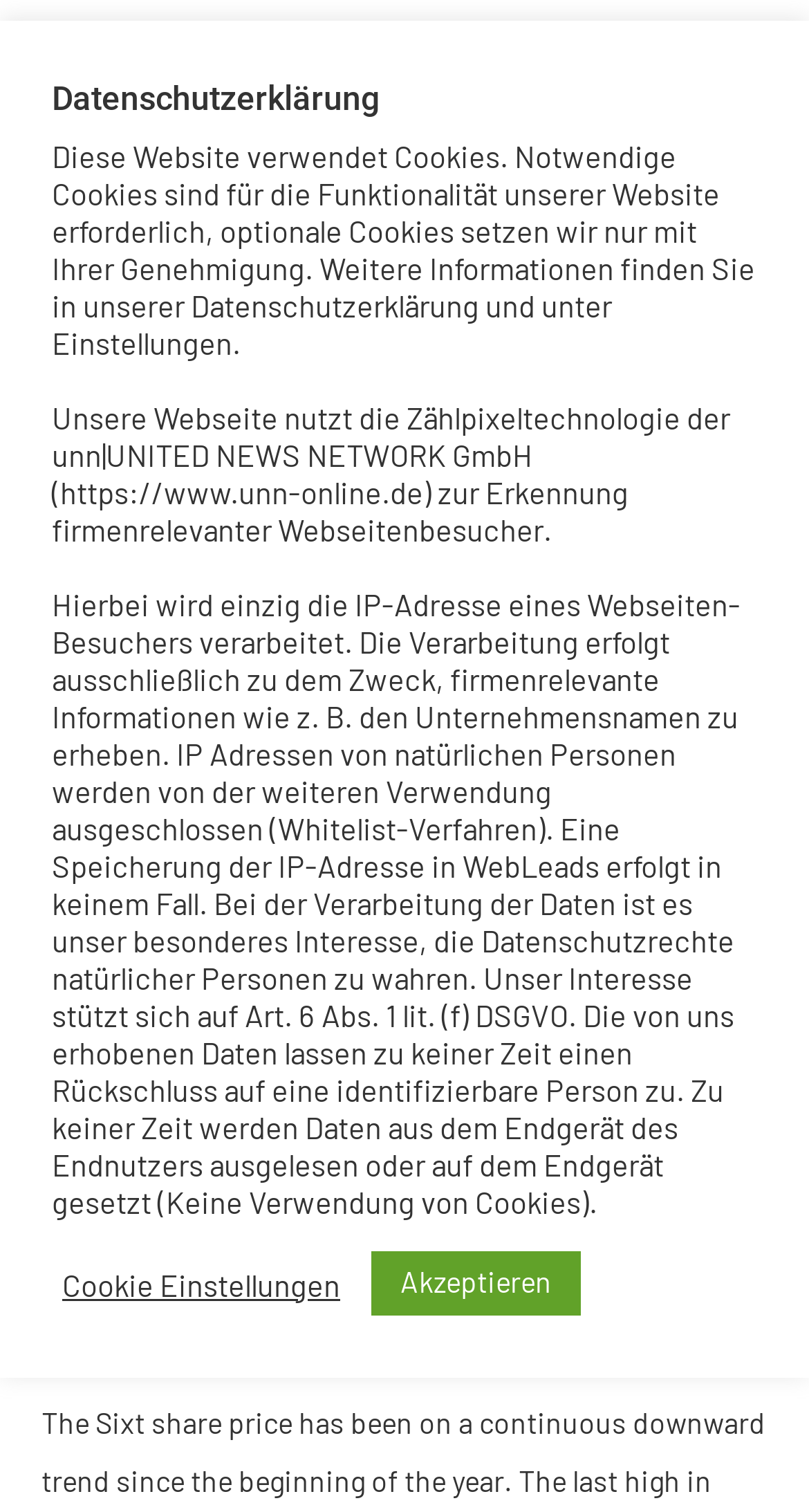Bounding box coordinates must be specified in the format (top-left x, top-left y, bottom-right x, bottom-right y). All values should be floating point numbers between 0 and 1. What are the bounding box coordinates of the UI element described as: aria-label="Mobile menu icon"

[0.846, 0.014, 0.949, 0.069]